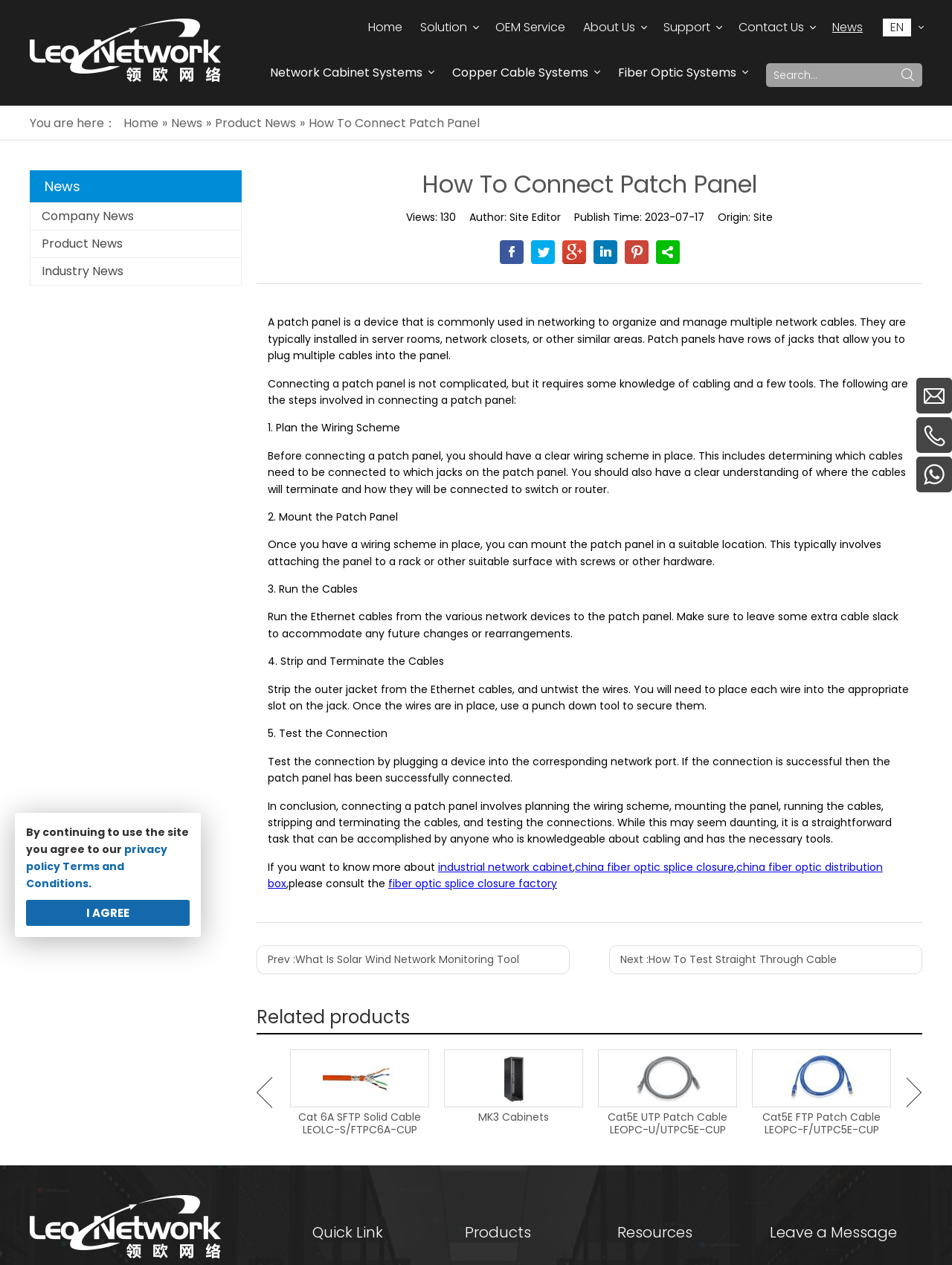Identify and extract the heading text of the webpage.

How To Connect Patch Panel